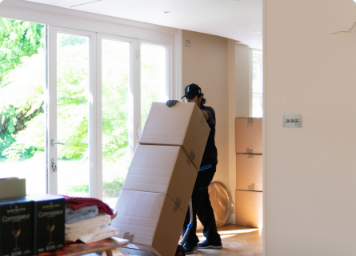Describe the image with as much detail as possible.

The image depicts a moving professional carefully carrying a large cardboard box, likely filled with belongings, as they navigate through a well-lit interior space. The setting features large windows that allow ample natural light to flood the area, providing a glimpse of greenery outside. In the background, additional stacked boxes can be seen, indicating an ongoing relocation process. The moving professional is dressed in a dark outfit and a cap, emphasizing their role in facilitating the move. The harmonious blend of light and space contributes to a sense of organization and efficiency, reflecting the expertise of the moving service.